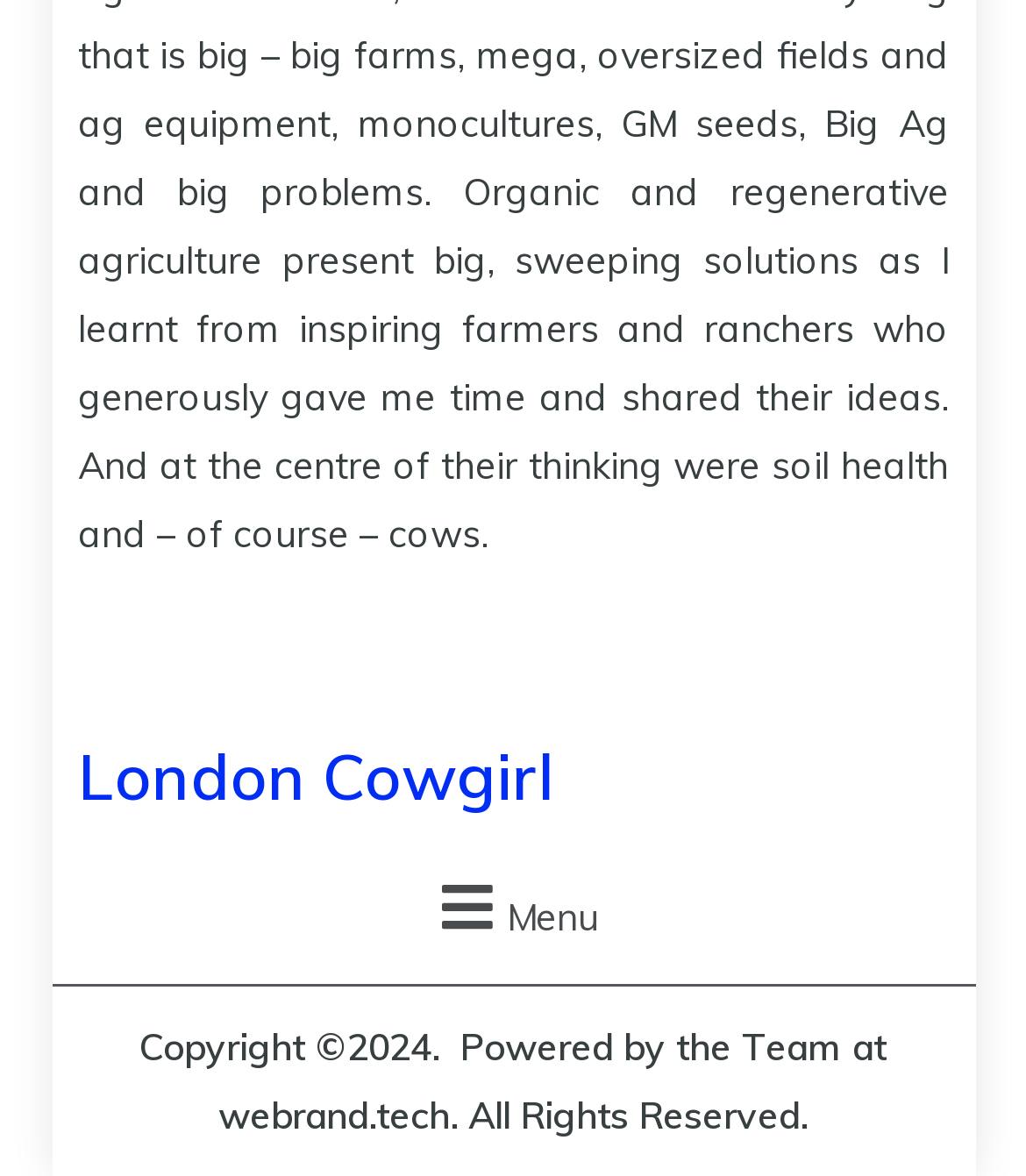Given the following UI element description: "Menu Close", find the bounding box coordinates in the webpage screenshot.

[0.076, 0.731, 0.924, 0.814]